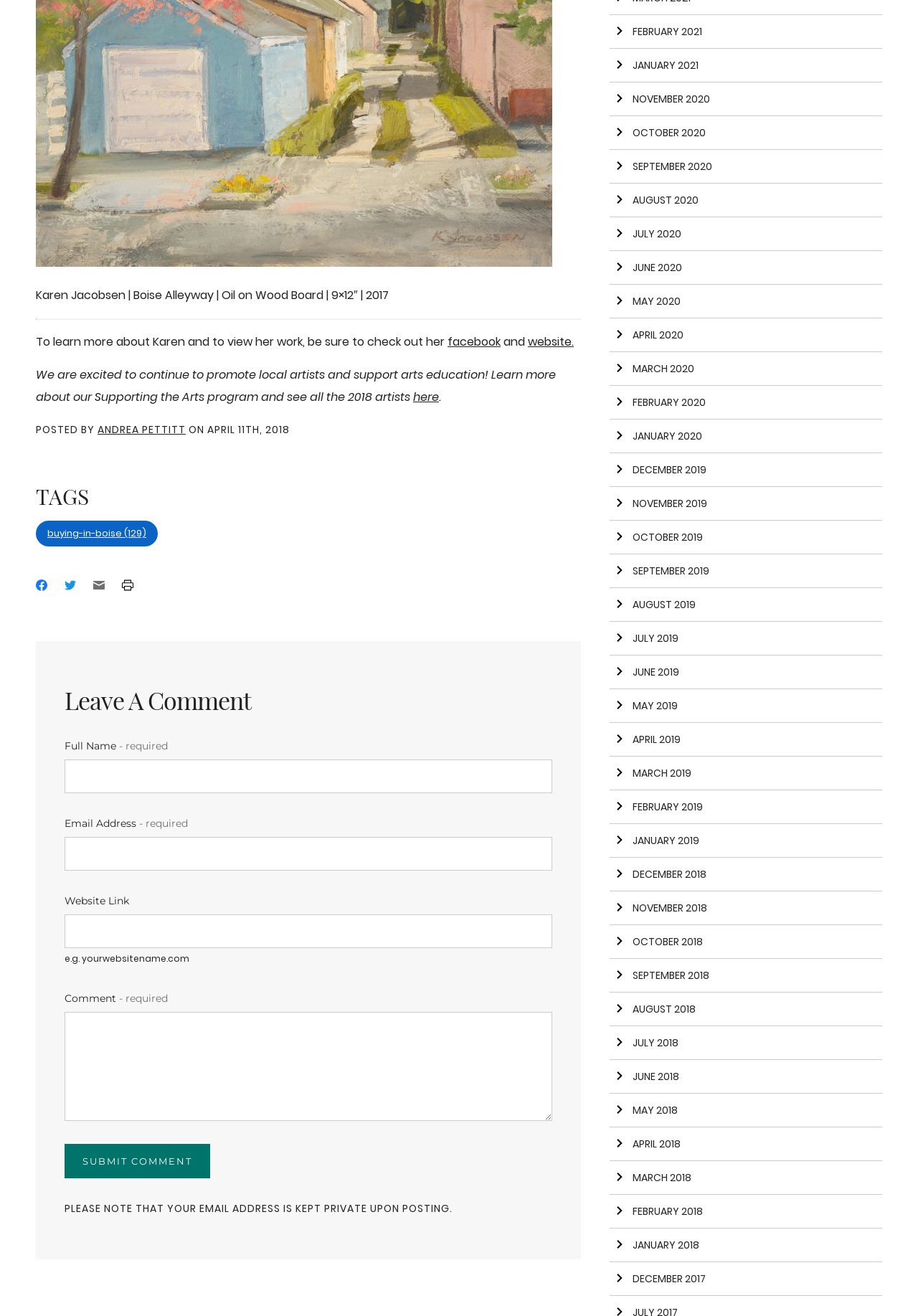What is the name of the program mentioned in the webpage?
Look at the image and answer the question using a single word or phrase.

Supporting the Arts